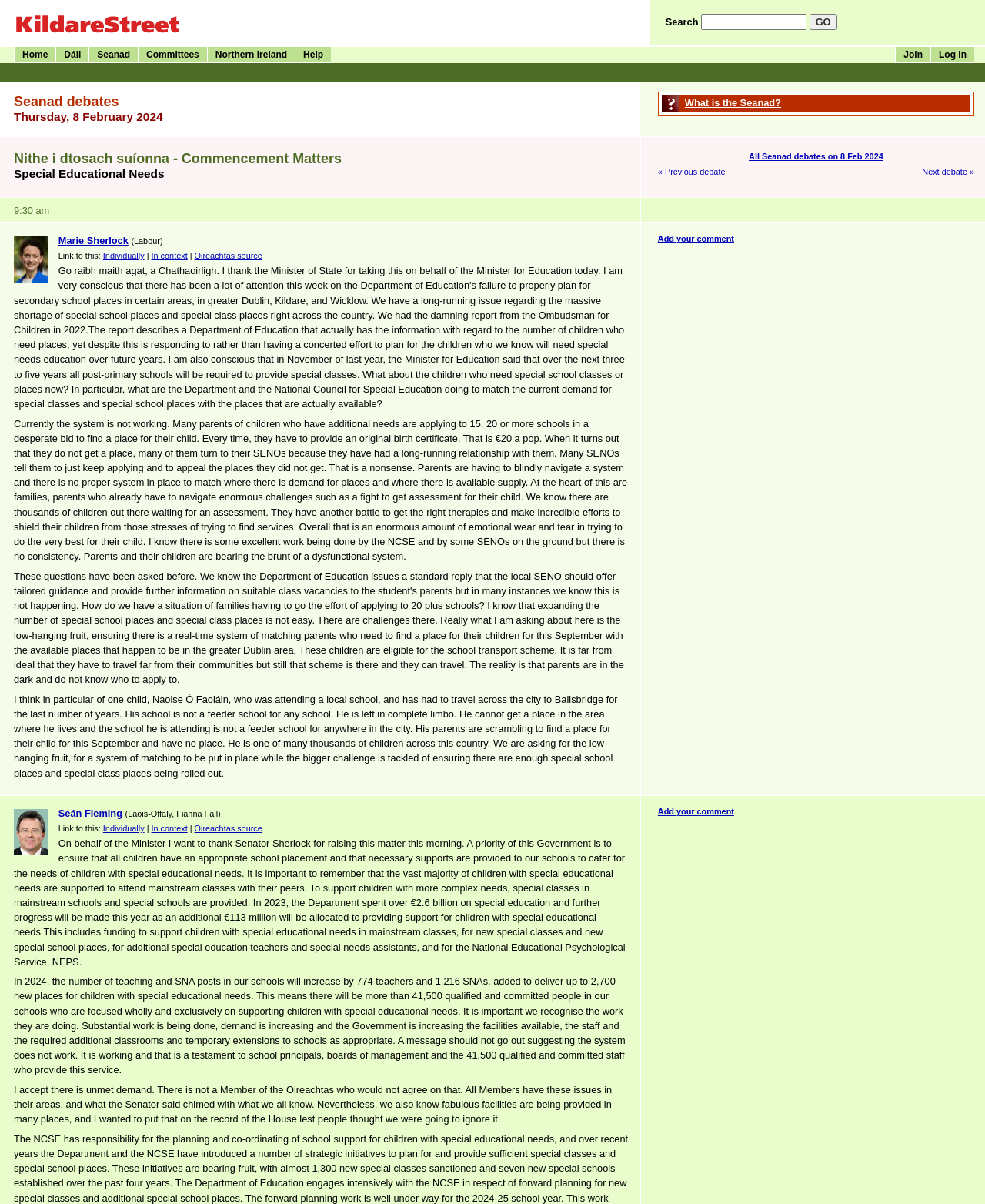Determine the bounding box coordinates for the area you should click to complete the following instruction: "Search for something".

[0.676, 0.013, 0.712, 0.023]